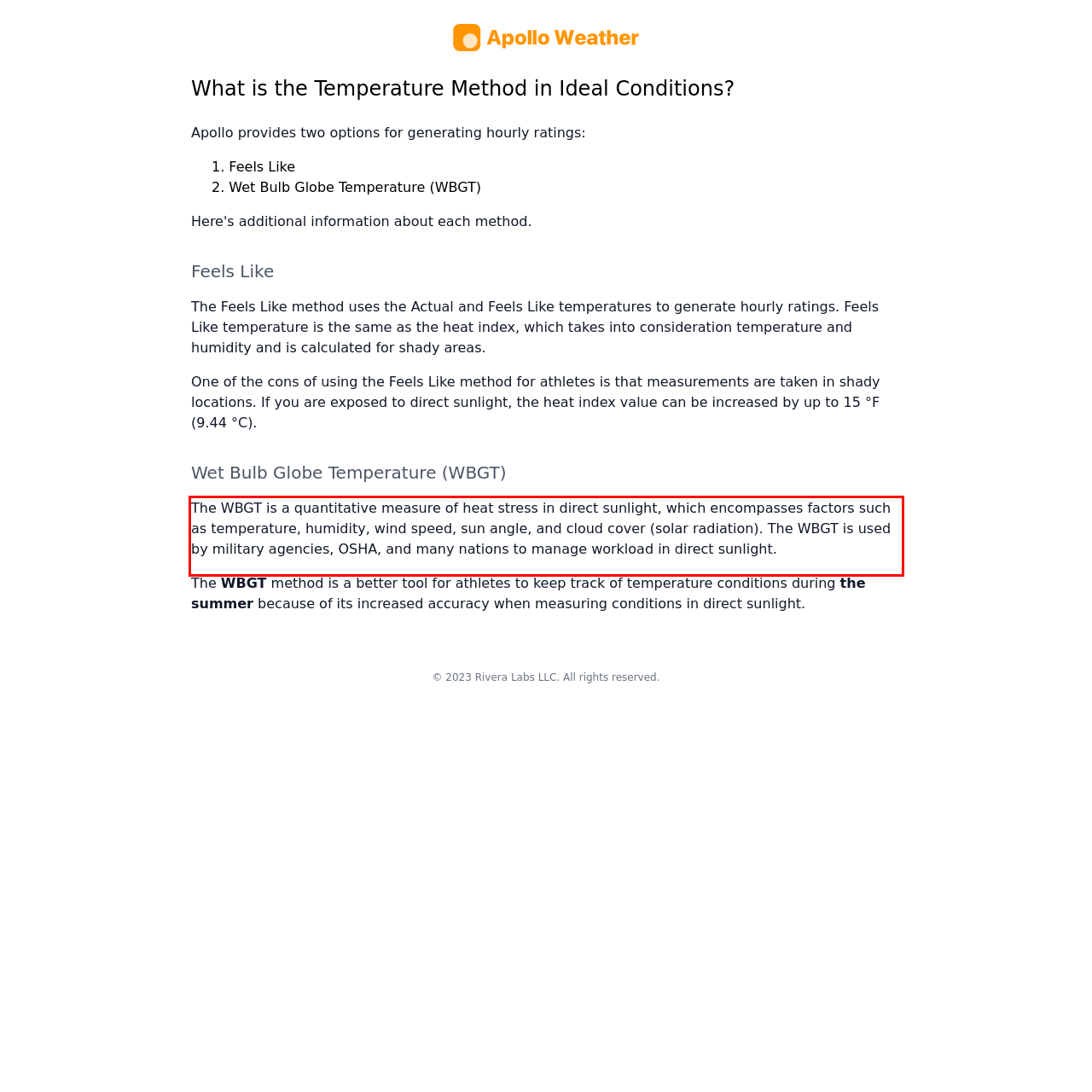Identify and extract the text within the red rectangle in the screenshot of the webpage.

The WBGT is a quantitative measure of heat stress in direct sunlight, which encompasses factors such as temperature, humidity, wind speed, sun angle, and cloud cover (solar radiation). The WBGT is used by military agencies, OSHA, and many nations to manage workload in direct sunlight.